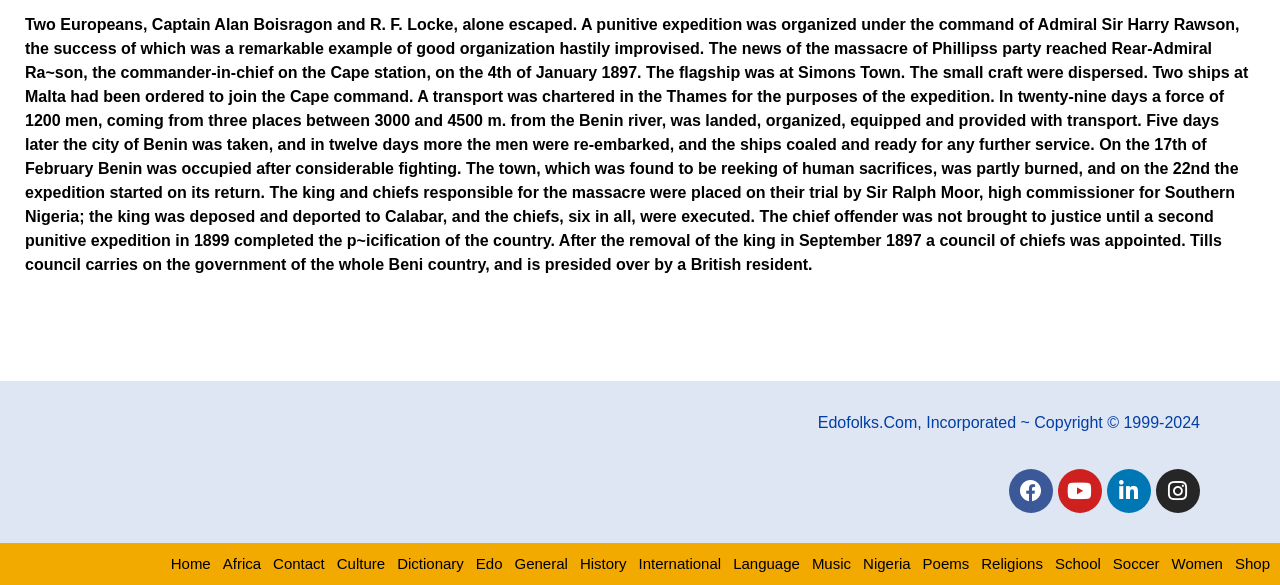Find the bounding box coordinates of the UI element according to this description: "Africa".

[0.174, 0.945, 0.204, 0.984]